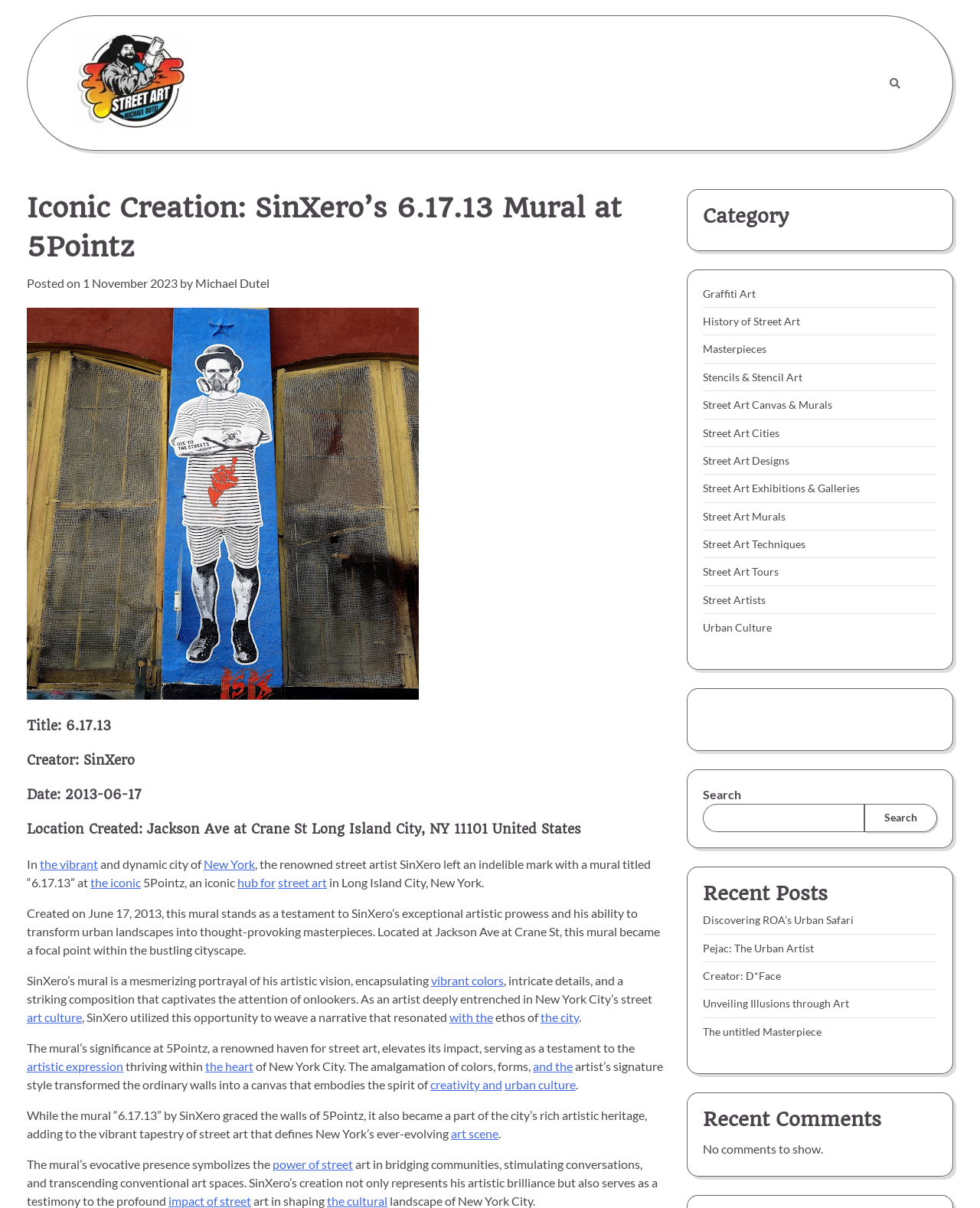Using the provided description: "Street Art Exhibitions & Galleries", find the bounding box coordinates of the corresponding UI element. The output should be four float numbers between 0 and 1, in the format [left, top, right, bottom].

[0.717, 0.399, 0.877, 0.41]